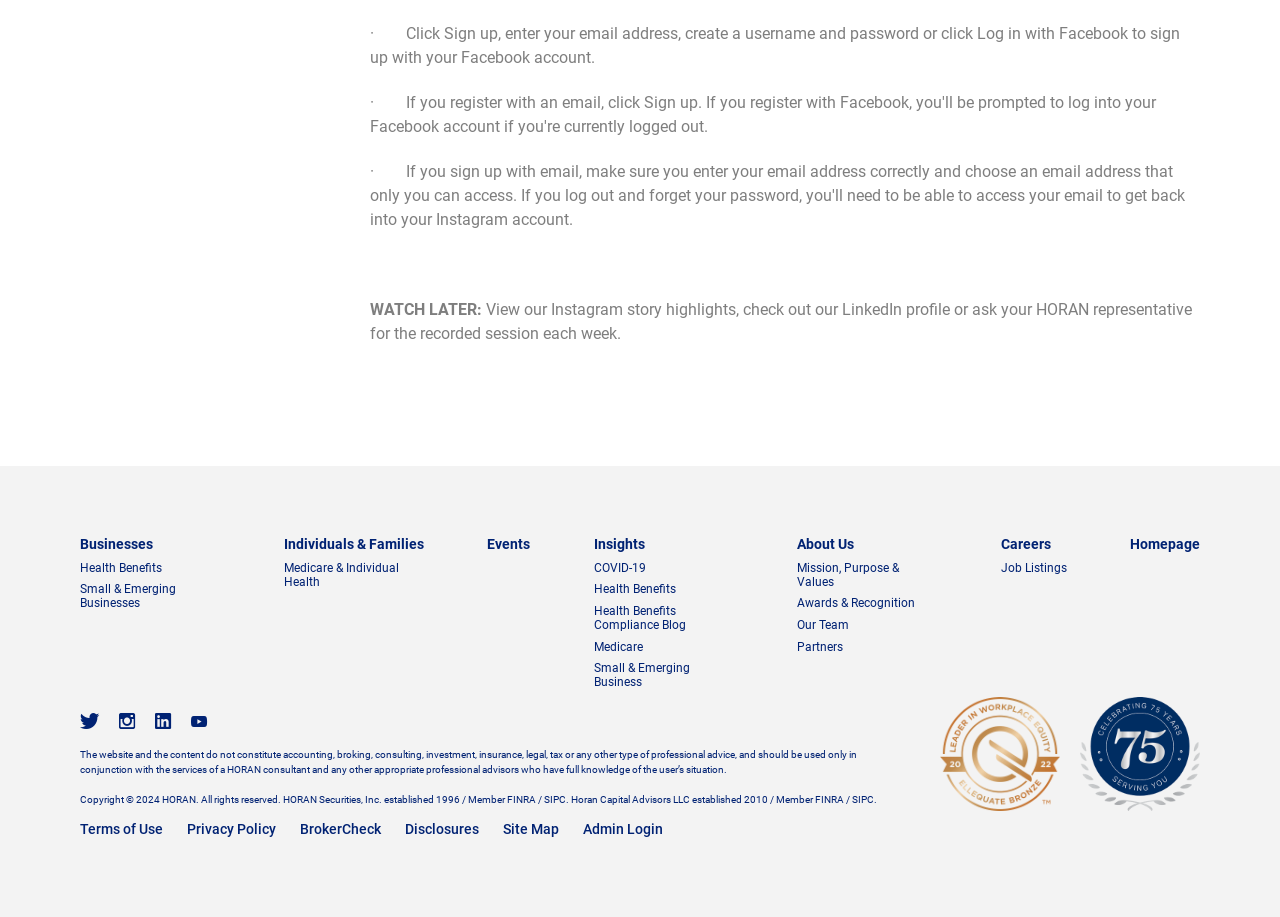What is the first step to sign up?
Using the visual information from the image, give a one-word or short-phrase answer.

Click Sign up